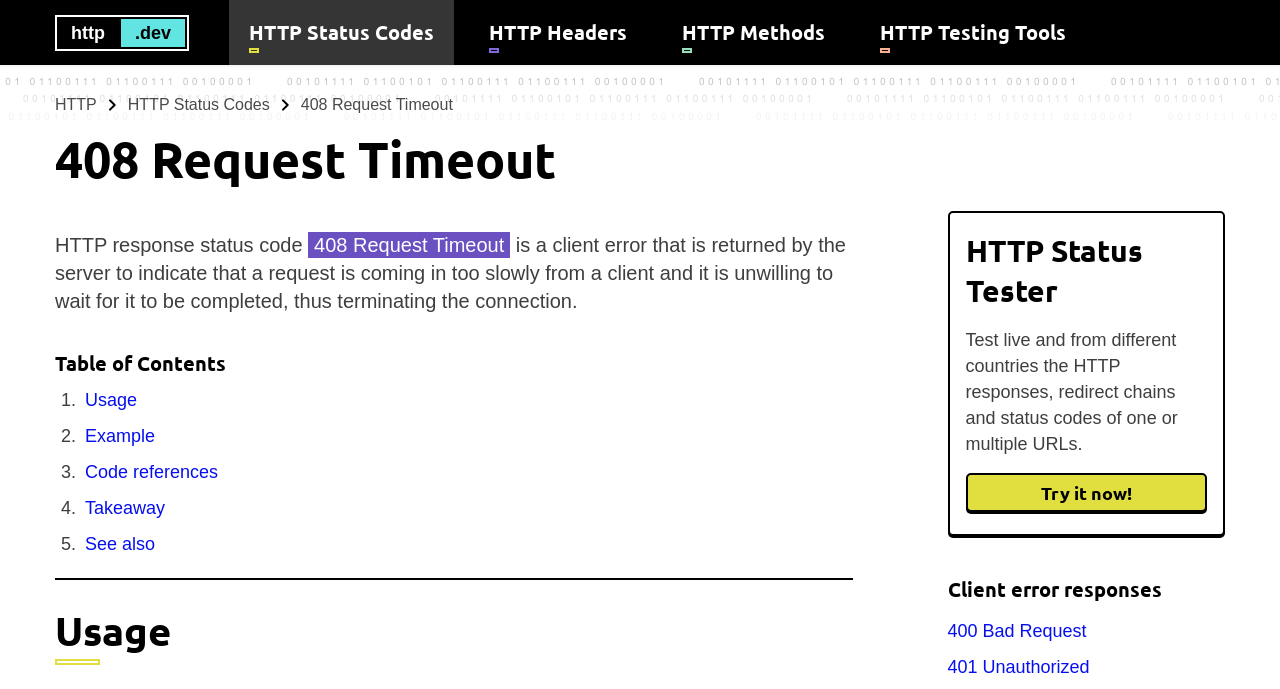Offer an extensive depiction of the webpage and its key elements.

This webpage is about explaining the '408 Request Timeout' HTTP status code. At the top, there are five links to related topics: 'http.dev', 'HTTP Status Codes', 'HTTP Headers', 'HTTP Methods', and 'HTTP Testing Tools'. Below these links, there is a heading with the title '408 Request Timeout'. 

To the right of the title, there are two small images and three links: 'HTTP', 'HTTP Status Codes', and '408 Request Timeout'. 

Below the title, there is a brief description of the '408 Request Timeout' status code, which is a client error that occurs when a request is coming in too slowly from a client and the server is unwilling to wait for it to be completed, thus terminating the connection.

On the left side of the page, there is a table of contents with links to different sections: 'Usage', 'Example', 'Code references', 'Takeaway', and 'See also'. 

The 'Usage' section is further divided into two parts. The first part has a heading 'HTTP Status Tester' and describes a tool that can be used to test live HTTP responses, redirect chains, and status codes of one or multiple URLs. There is a 'Try it now!' link below this description. The second part lists client error responses, including links to '400 Bad Request' and '401 Unauthorized' status codes.